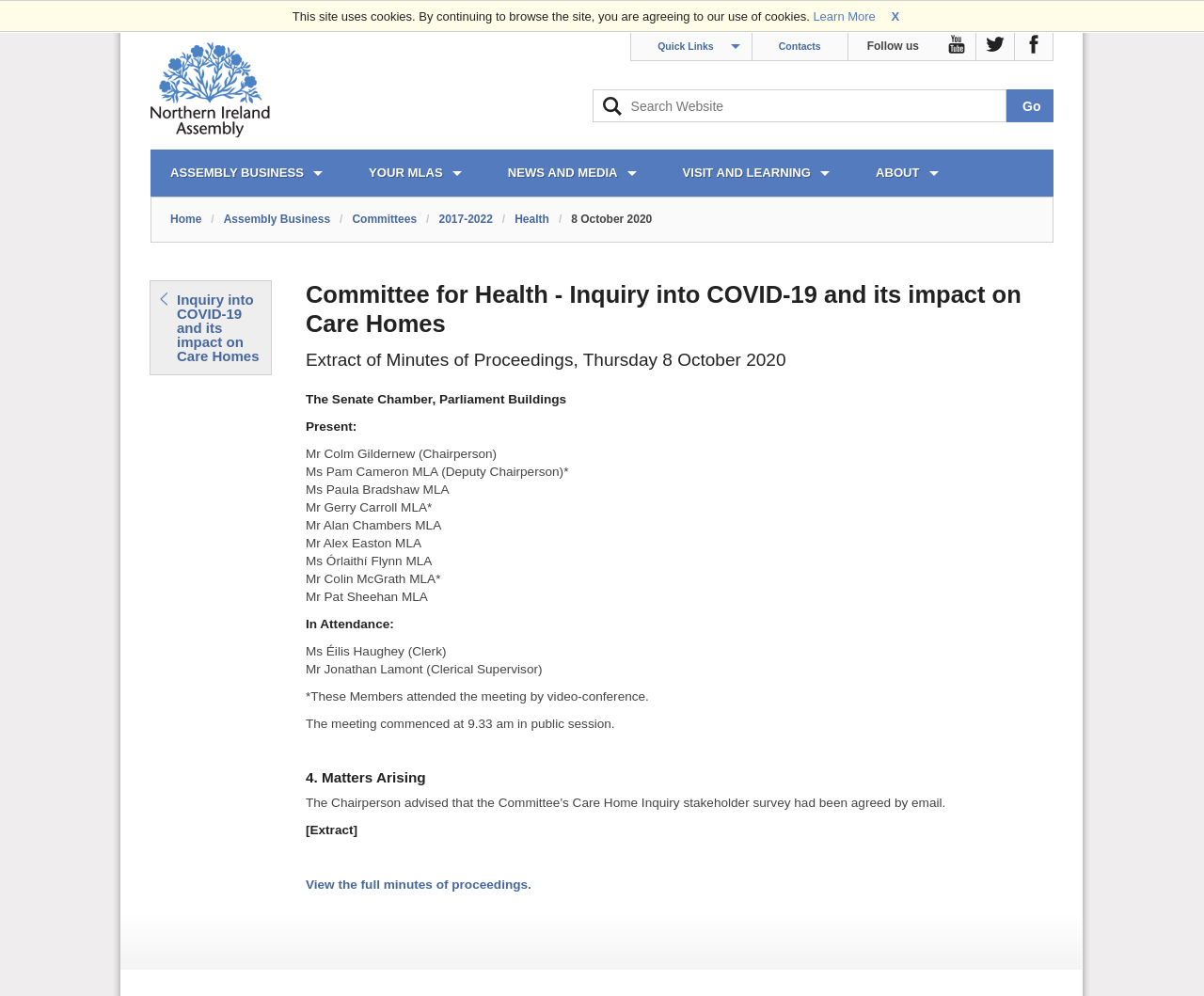Summarize the webpage with intricate details.

This webpage appears to be the official website of a government assembly, specifically the Committee for Health. The page is dated October 8, 2020, and features a prominent heading that reads "Committee for Health - Inquiry into COVID-19 and its impact on Care Homes".

At the top of the page, there is a notification bar that informs visitors that the site uses cookies and provides links to learn more and opt-out. Below this, there are several links to quick access various sections of the website, including "Assembly Business", "Your MLAs", "News and Media", and "Visit and Learning".

On the left side of the page, there is a search bar with a "Go" button, allowing users to search the website. Above this, there are links to the assembly's social media profiles on YouTube, Twitter, and Facebook.

The main content of the page is divided into two sections. The first section appears to be a summary of the committee's proceedings, including the date, time, and location of the meeting, as well as a list of attendees. The second section is a detailed extract of the minutes of proceedings, including discussions and decisions made during the meeting.

Throughout the page, there are several headings and subheadings that organize the content and provide a clear structure. The text is presented in a clear and readable format, with adequate spacing between sections and paragraphs. Overall, the webpage appears to be well-organized and easy to navigate, providing users with access to important information about the committee's activities.